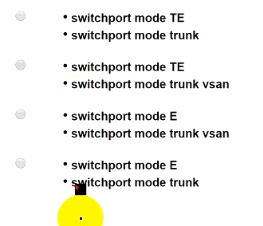What type of configuration is being shown? Please answer the question using a single word or phrase based on the image.

Switch port configuration